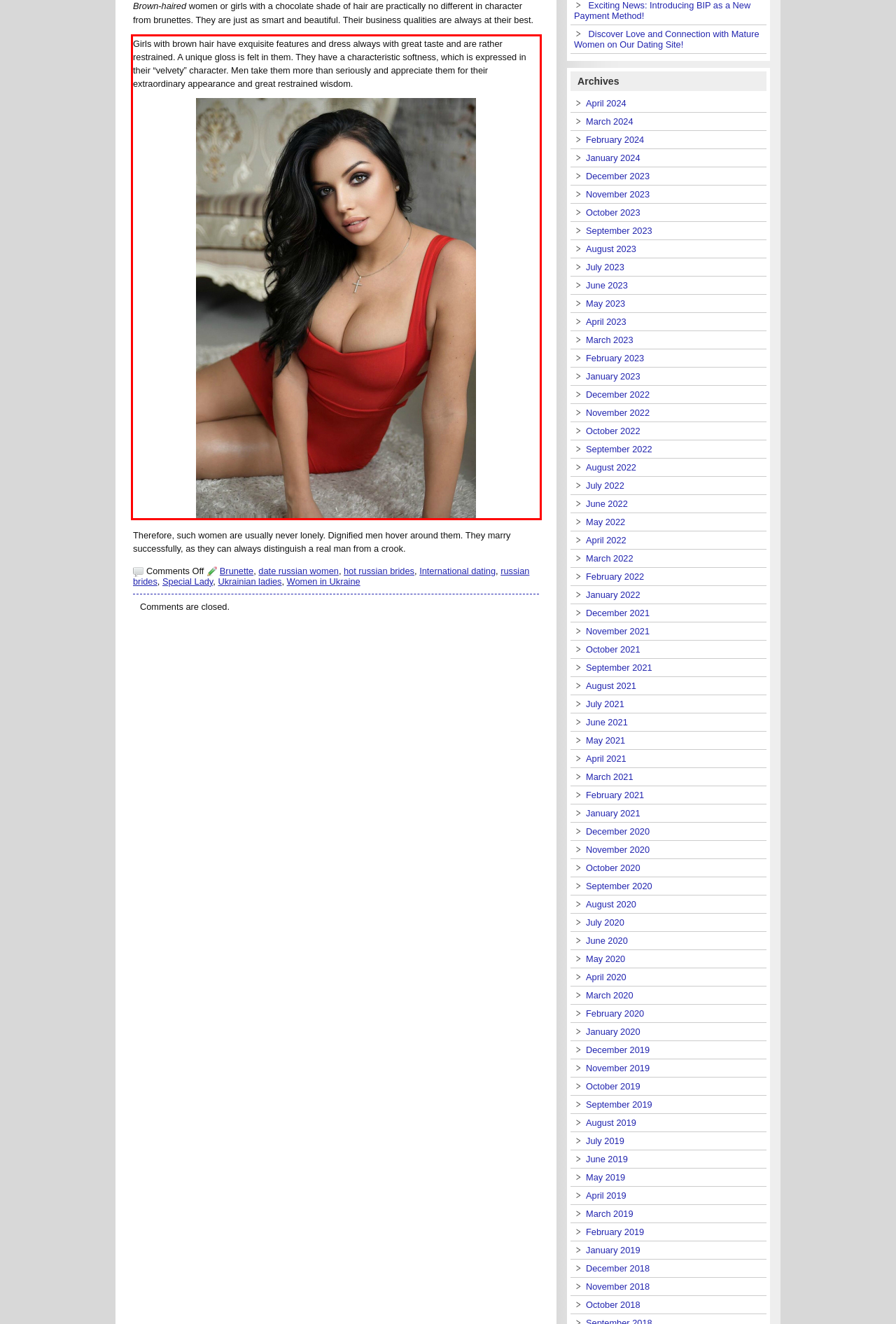Please extract the text content within the red bounding box on the webpage screenshot using OCR.

Girls with brown hair have exquisite features and dress always with great taste and are rather restrained. A unique gloss is felt in them. They have a characteristic softness, which is expressed in their “velvety” character. Men take them more than seriously and appreciate them for their extraordinary appearance and great restrained wisdom.